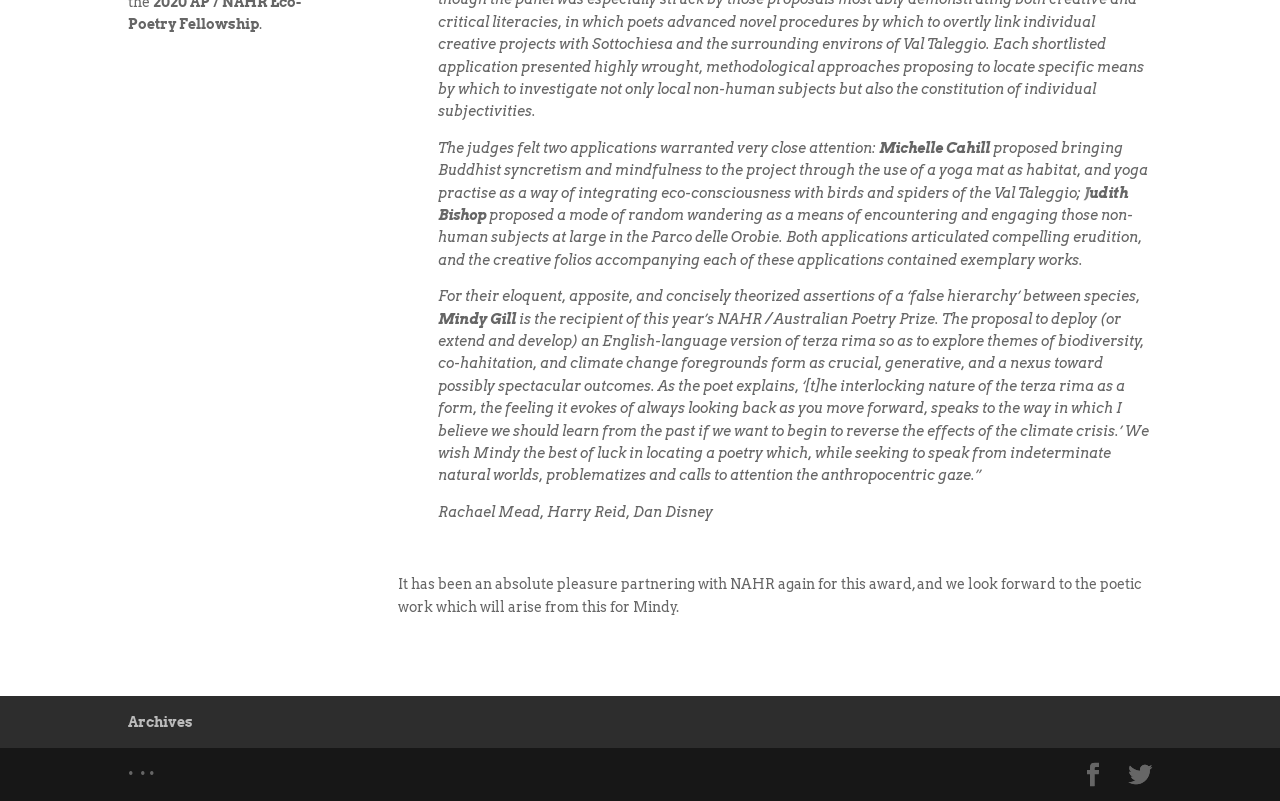Determine the bounding box for the UI element that matches this description: "Twitter".

[0.881, 0.953, 0.9, 0.985]